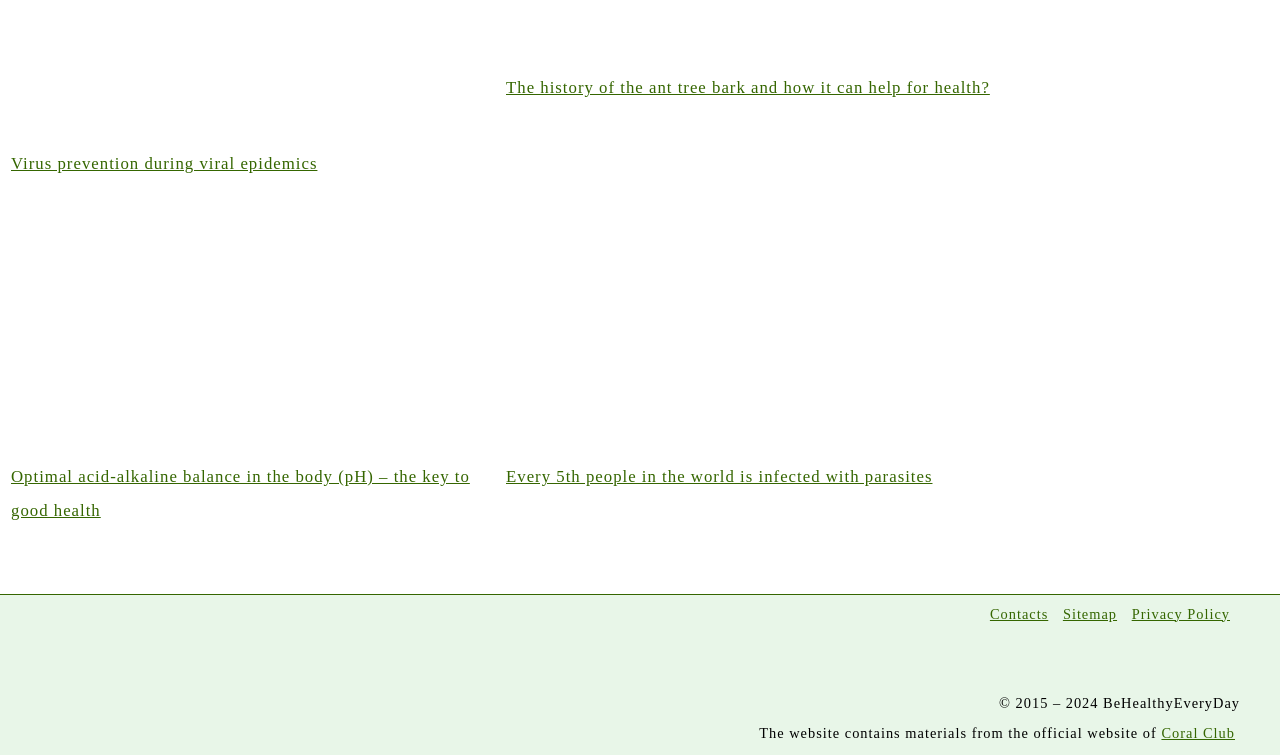What is the copyright year range?
Refer to the screenshot and deliver a thorough answer to the question presented.

The footer section of the webpage contains a static text '© 2015 – 2024 BeHealthyEveryDay', which indicates the copyright year range.